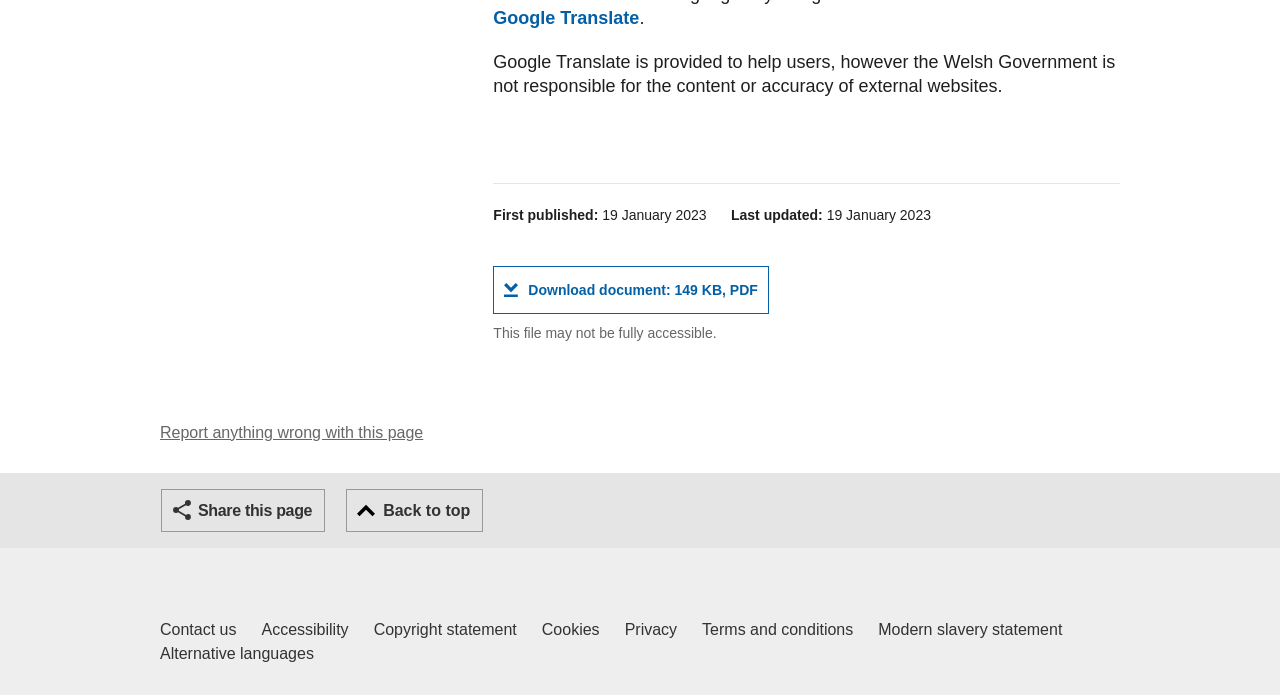Find the bounding box coordinates of the element's region that should be clicked in order to follow the given instruction: "Report anything wrong with this page". The coordinates should consist of four float numbers between 0 and 1, i.e., [left, top, right, bottom].

[0.125, 0.609, 0.331, 0.634]